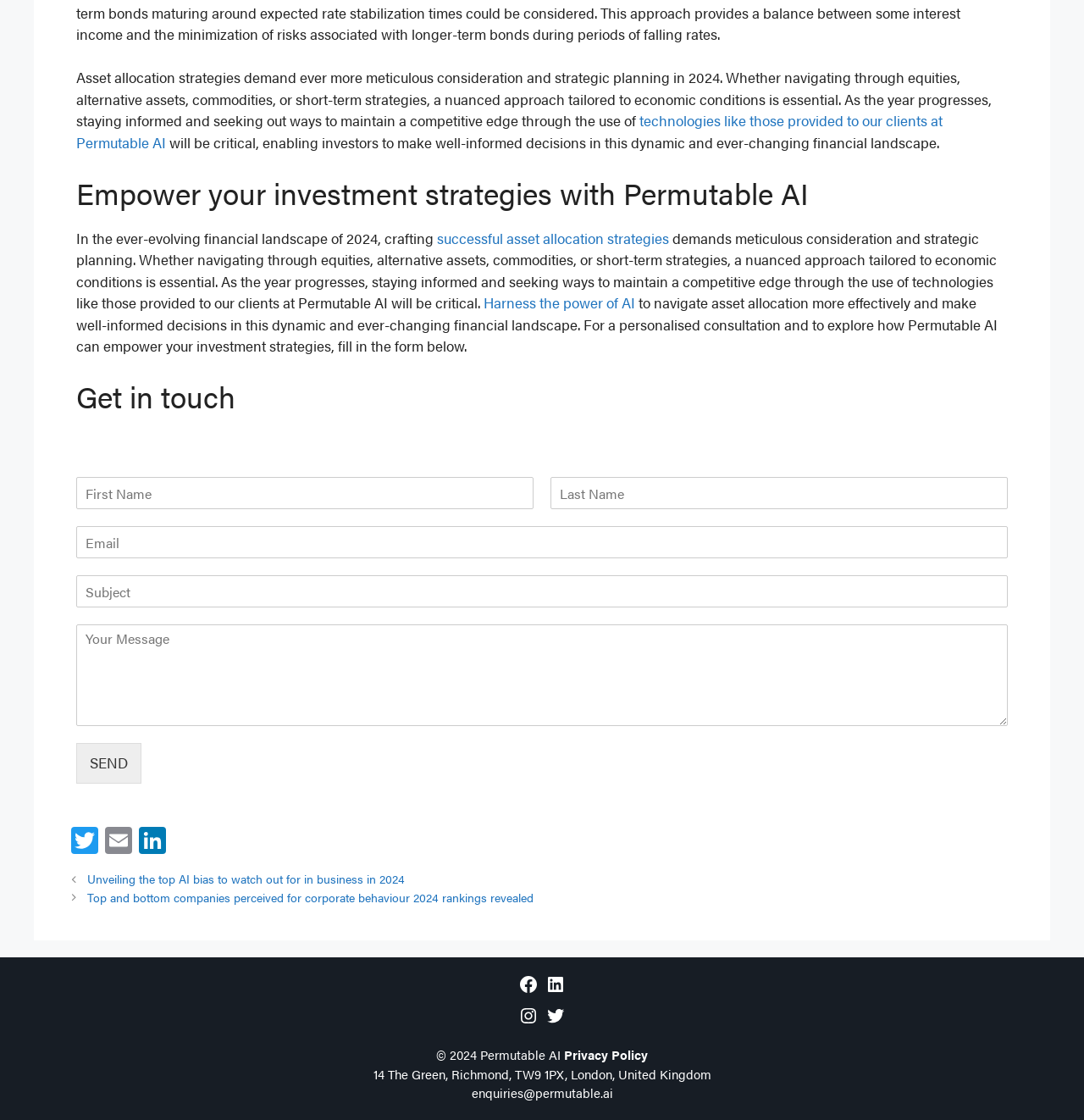Using the provided element description: "Privacy Policy", identify the bounding box coordinates. The coordinates should be four floats between 0 and 1 in the order [left, top, right, bottom].

[0.52, 0.934, 0.598, 0.95]